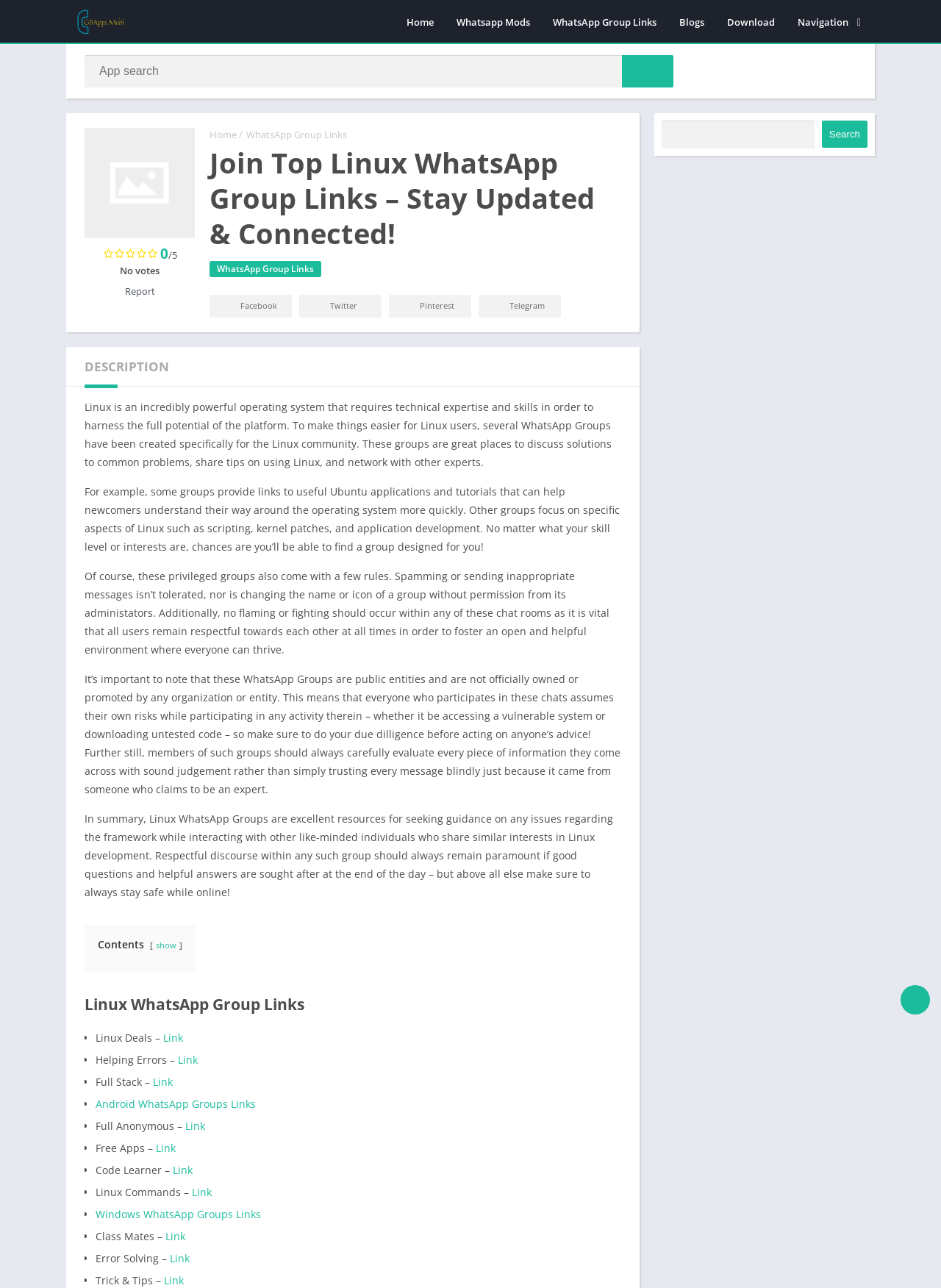Please respond in a single word or phrase: 
What is the importance of respectful discourse in these WhatsApp Groups?

Foster open and helpful environment